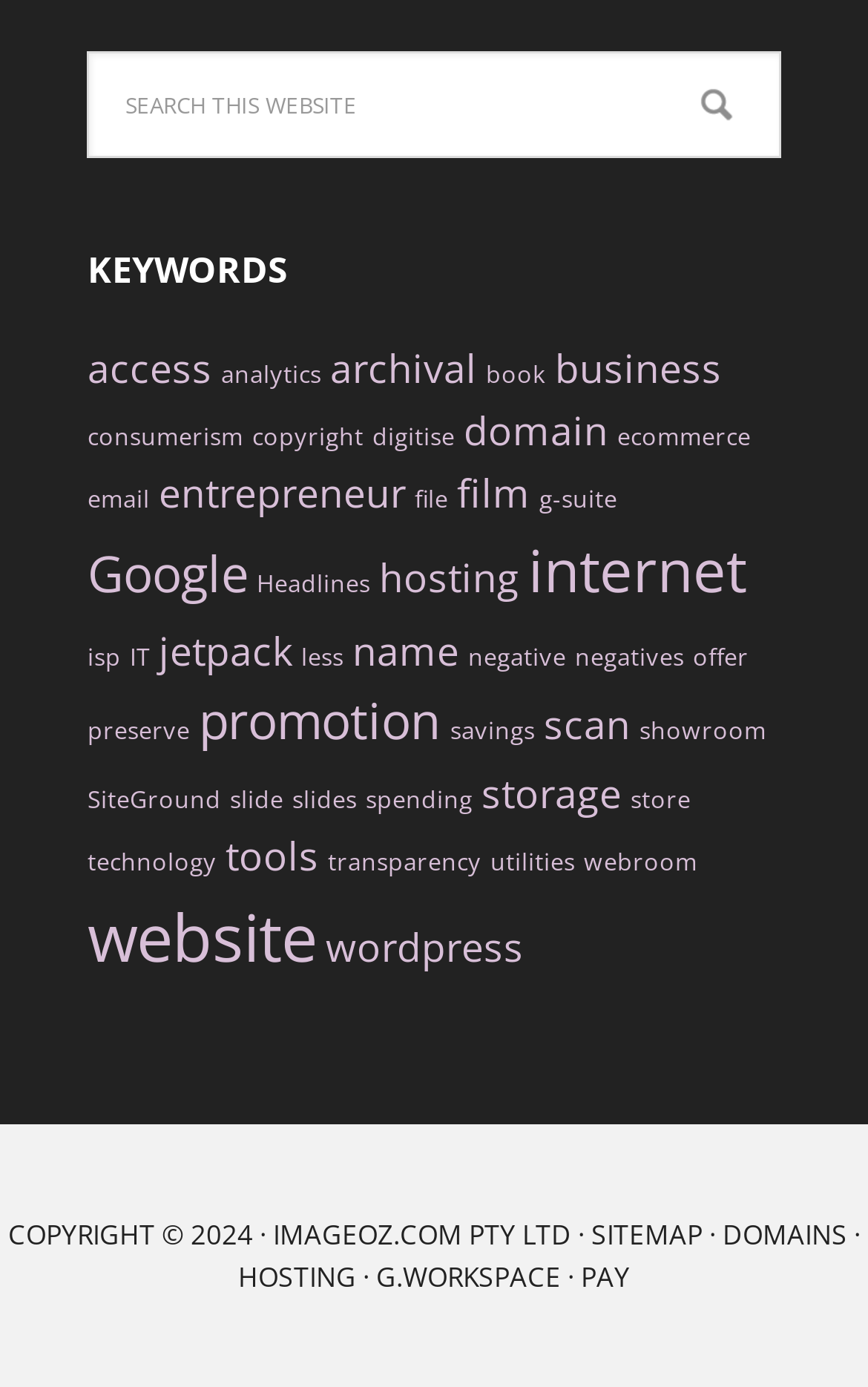Locate the bounding box coordinates for the element described below: "less". The coordinates must be four float values between 0 and 1, formatted as [left, top, right, bottom].

[0.347, 0.462, 0.395, 0.484]